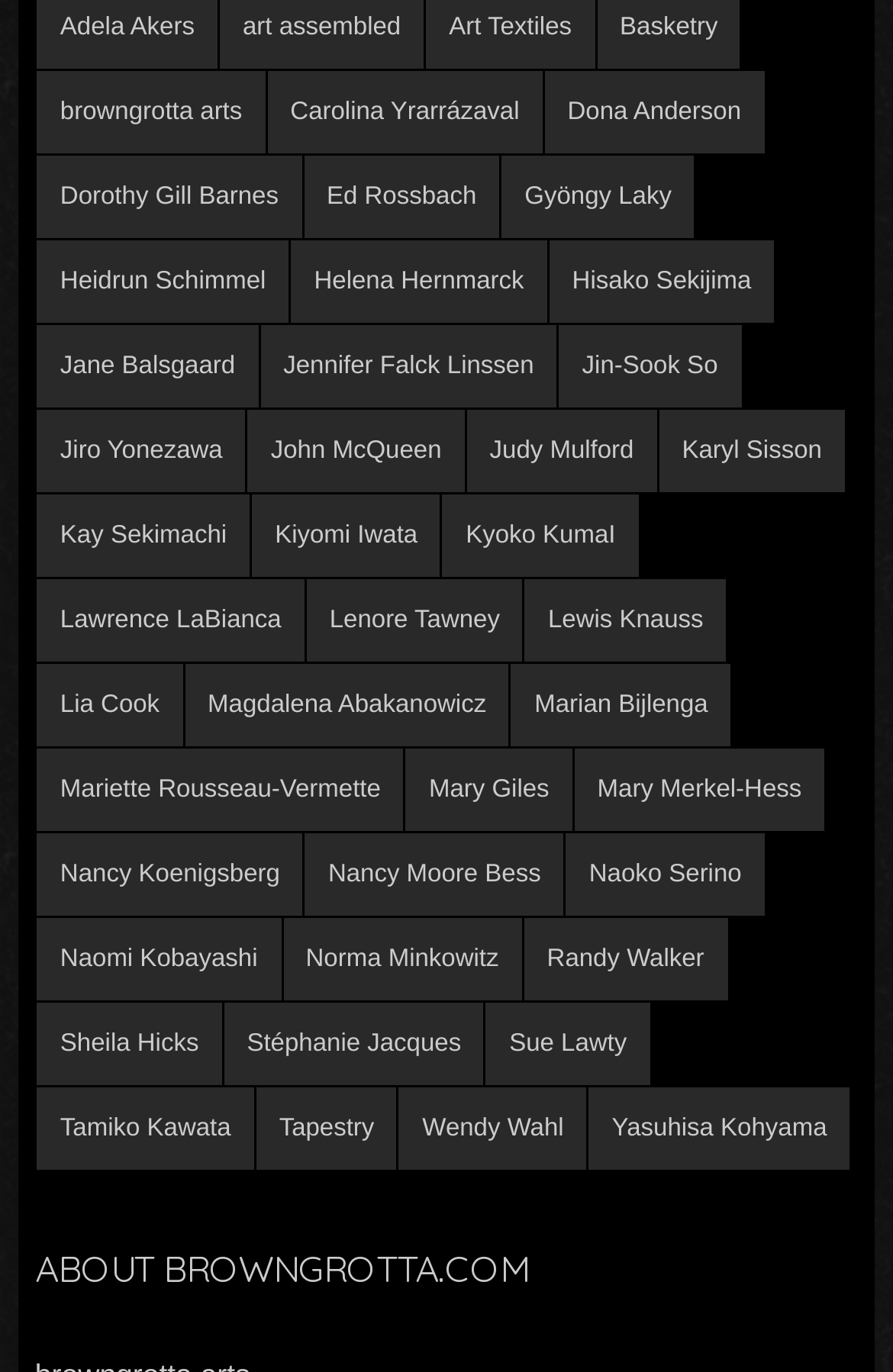How many items does Ed Rossbach have?
Please provide a single word or phrase answer based on the image.

44 items